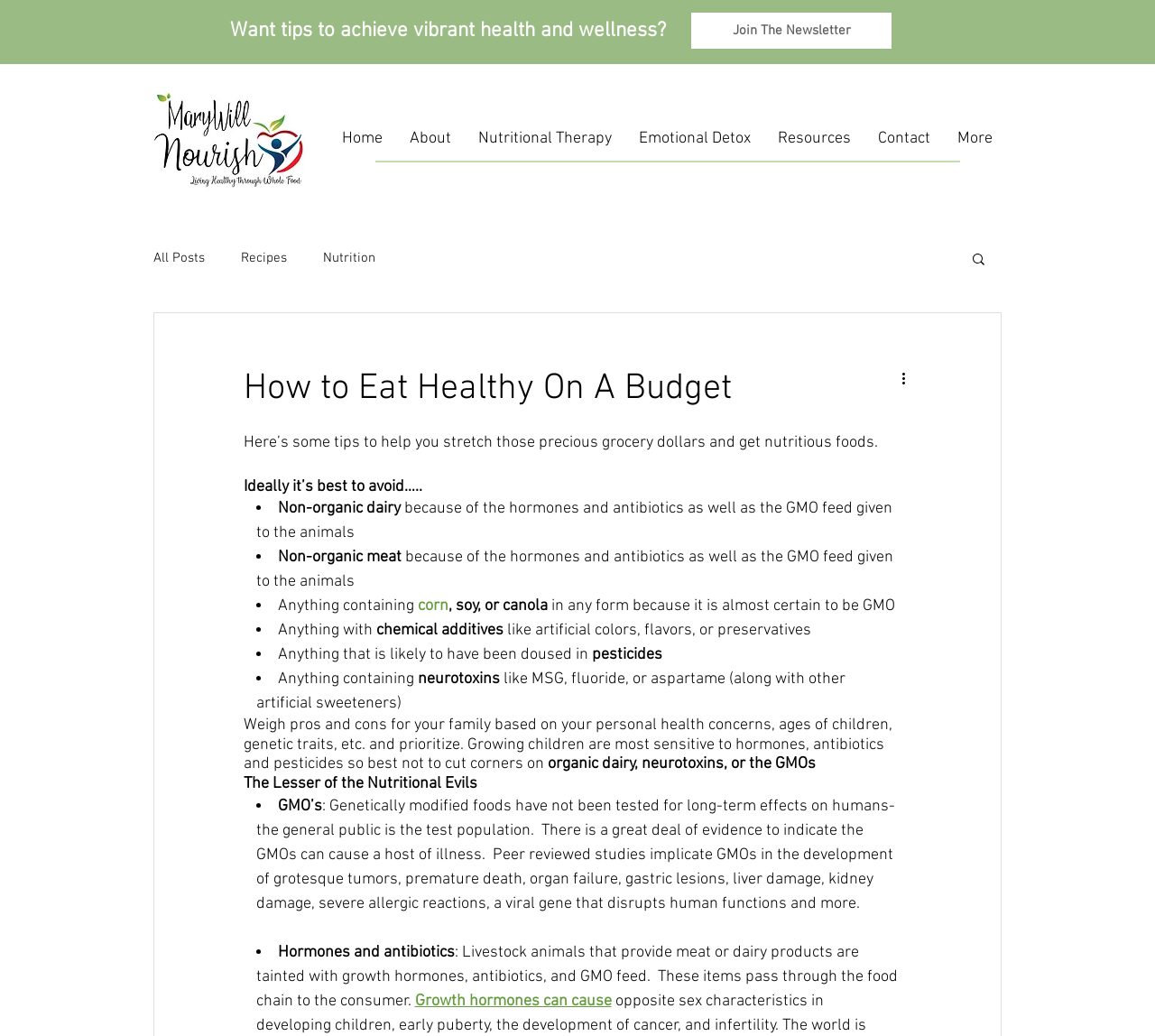Please find the bounding box coordinates of the clickable region needed to complete the following instruction: "Click the 'Growth hormones can cause' link". The bounding box coordinates must consist of four float numbers between 0 and 1, i.e., [left, top, right, bottom].

[0.359, 0.957, 0.529, 0.975]